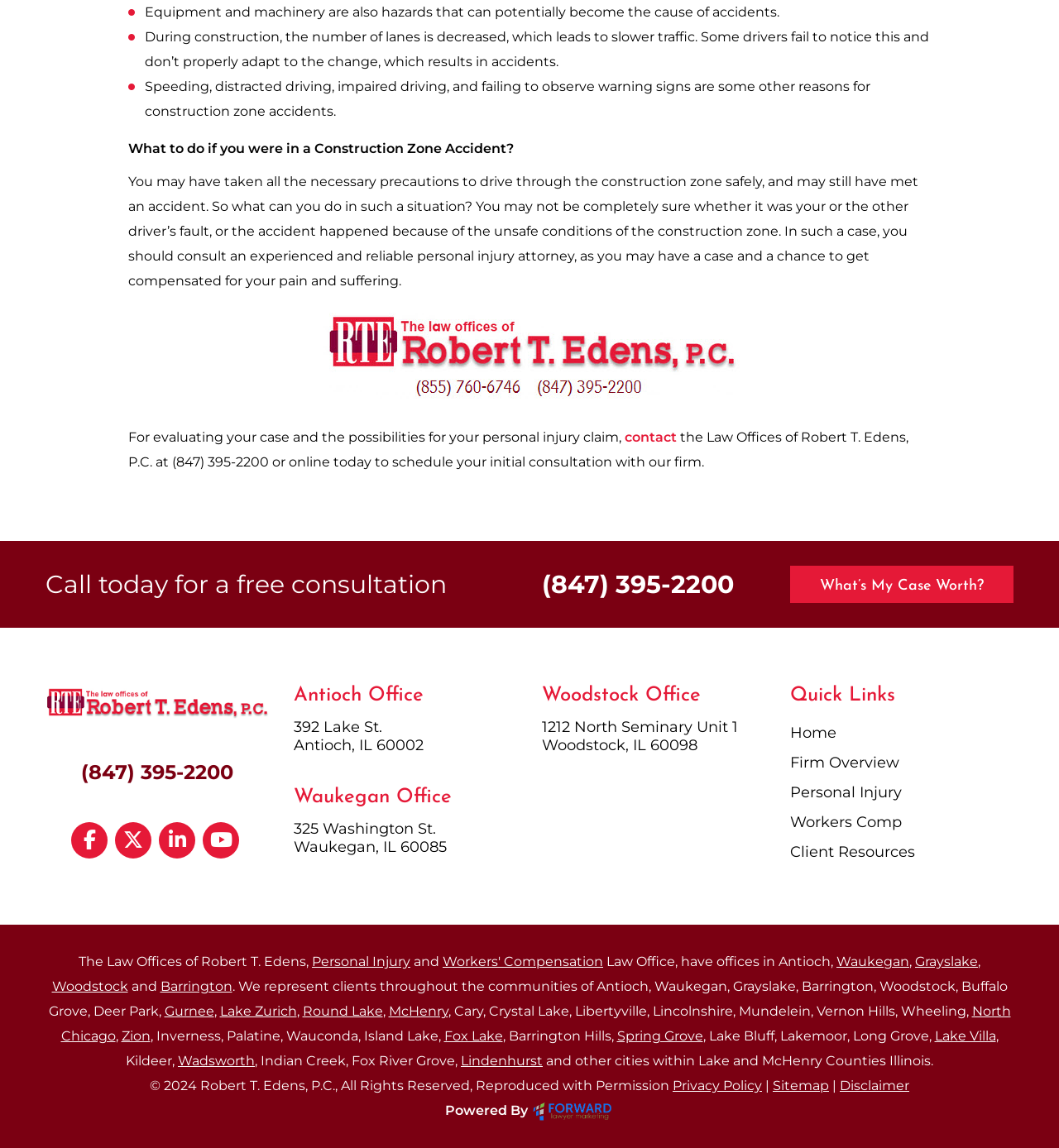Identify the bounding box of the HTML element described here: "What’s My Case Worth?". Provide the coordinates as four float numbers between 0 and 1: [left, top, right, bottom].

[0.746, 0.493, 0.957, 0.525]